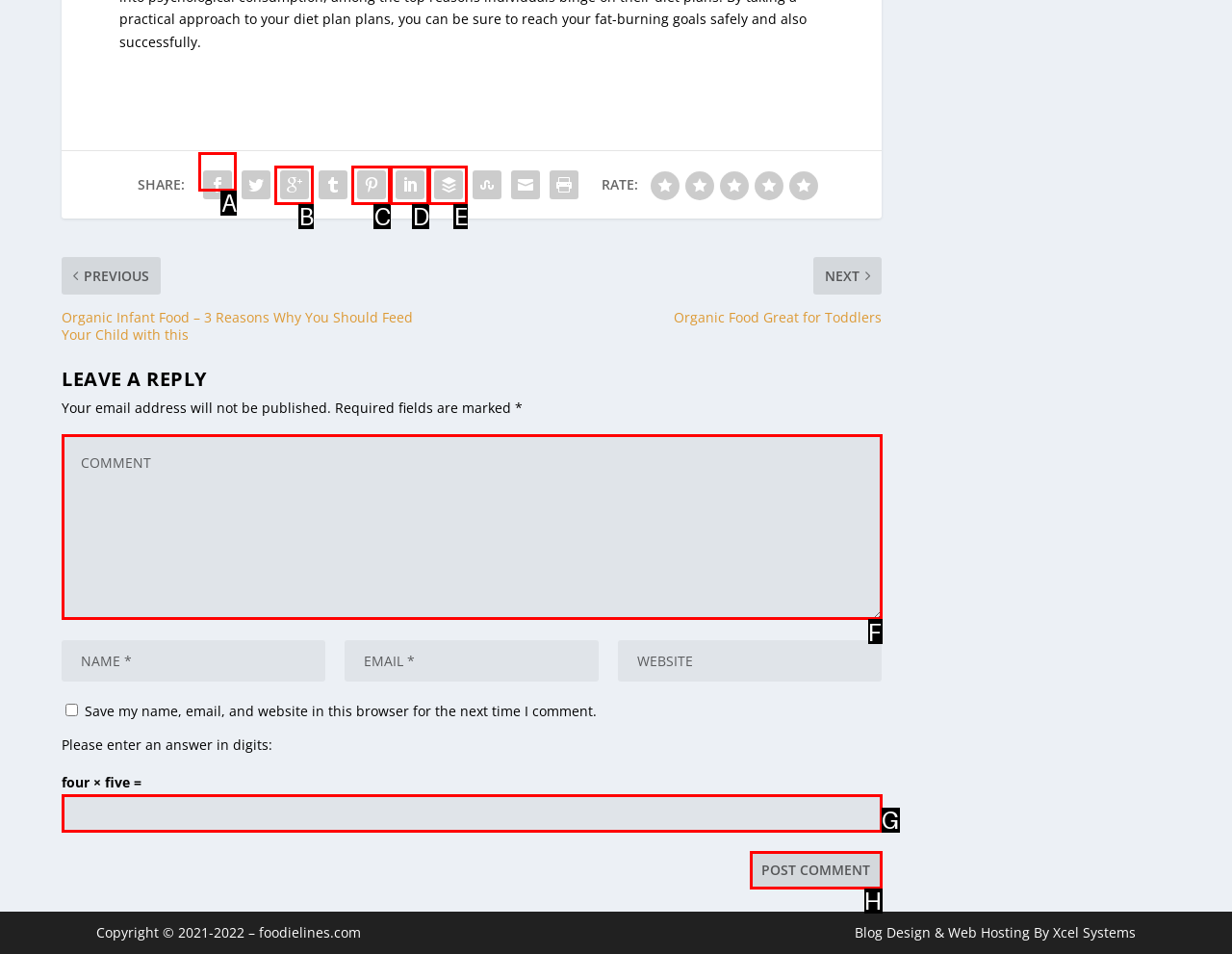Tell me which option I should click to complete the following task: Click the SHARE link Answer with the option's letter from the given choices directly.

A